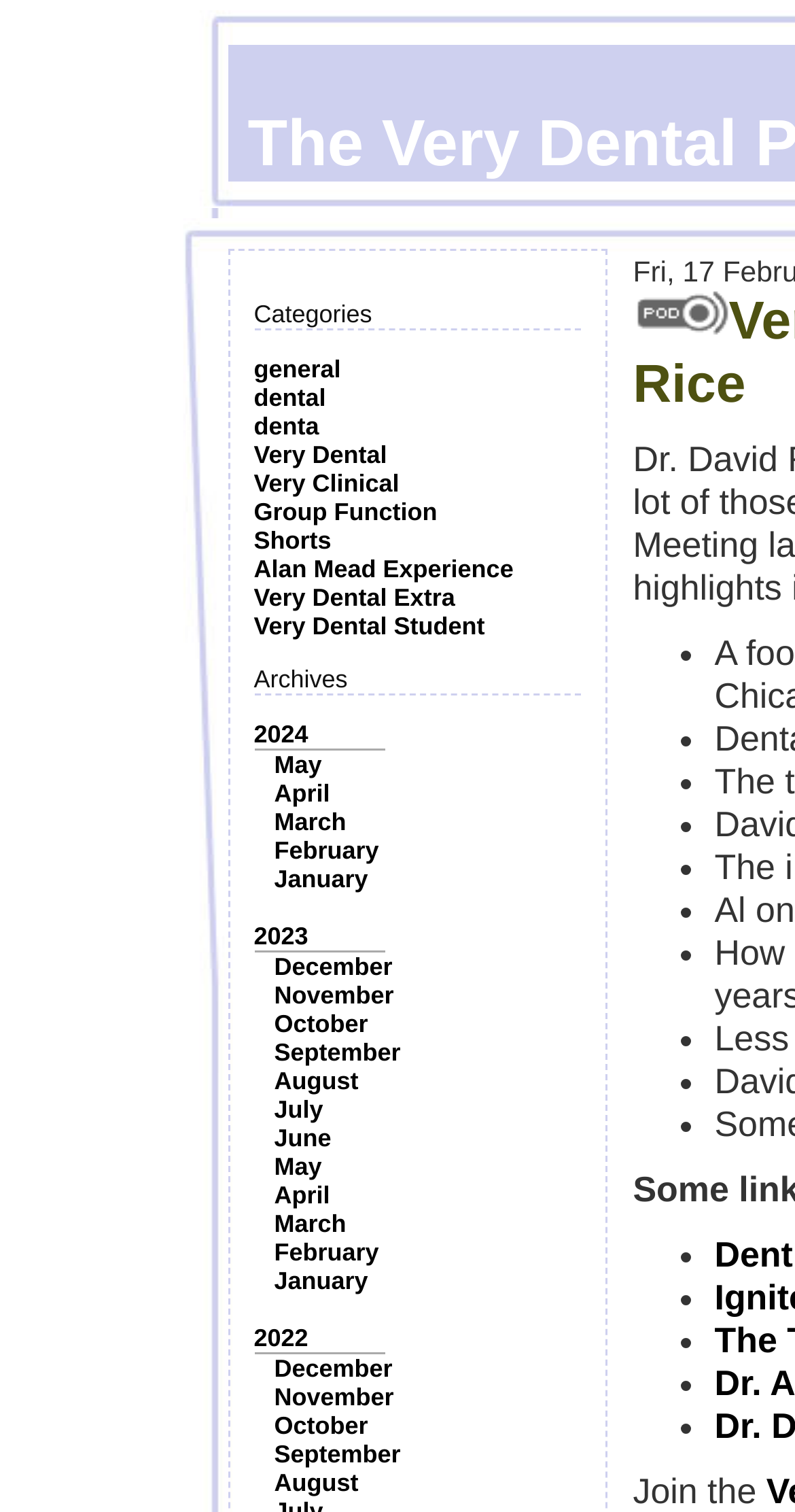How many links are there under the 'Archives' heading?
Based on the image, give a concise answer in the form of a single word or short phrase.

24